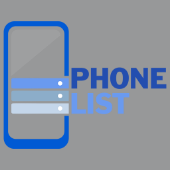Answer the question briefly using a single word or phrase: 
What color is used for the text?

Bold blue